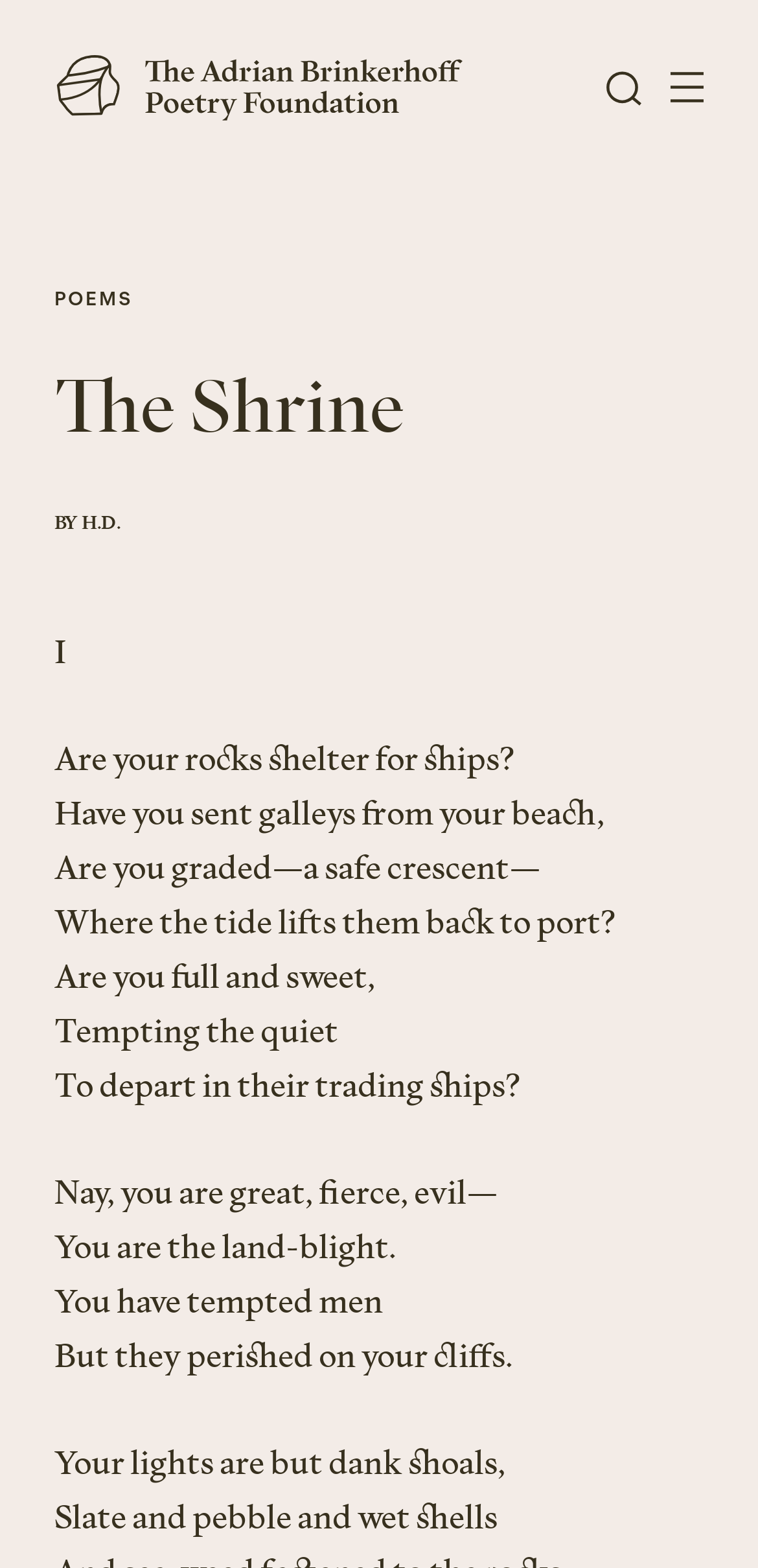Find the bounding box coordinates corresponding to the UI element with the description: "aria-label="The Adrian Brinkerhoff Poetry Foundation"". The coordinates should be formatted as [left, top, right, bottom], with values as floats between 0 and 1.

[0.072, 0.035, 0.636, 0.077]